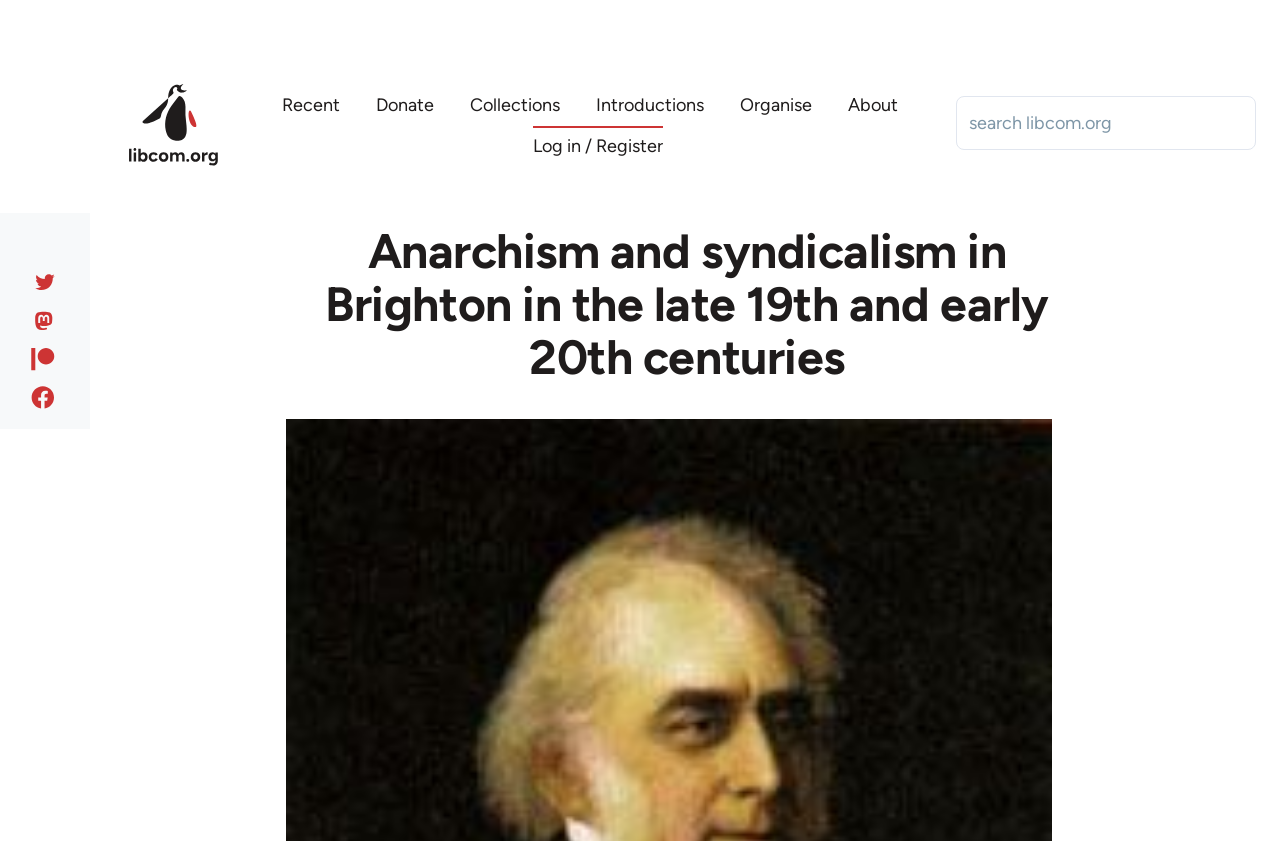What is the purpose of the 'Sticky header' switch?
Utilize the image to construct a detailed and well-explained answer.

The 'Sticky header' switch is a control element that affects the 'site-header__inner' element. Its purpose is to toggle the sticky header feature, which likely fixes the header to the top of the page when scrolling.